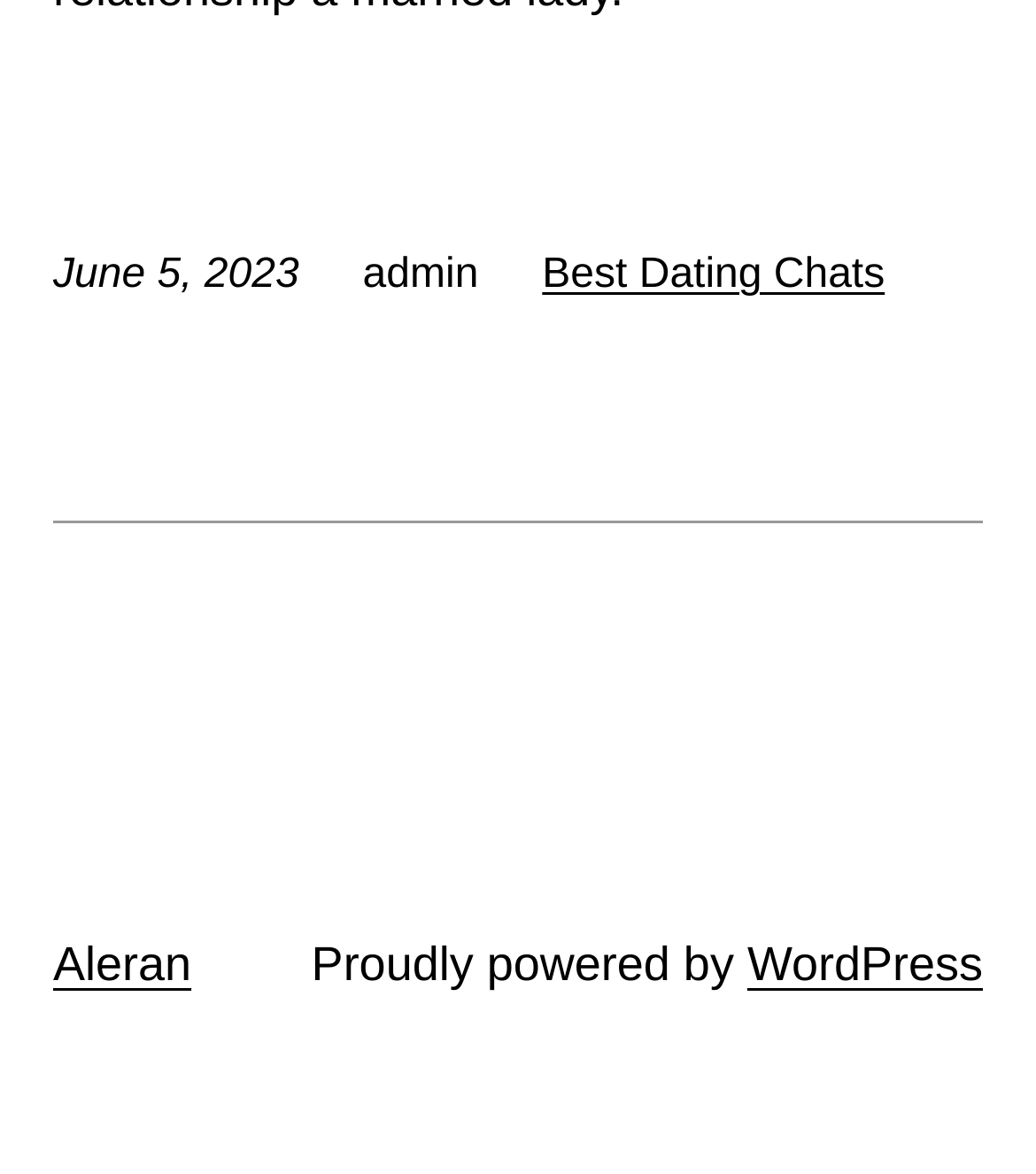Find the bounding box coordinates for the HTML element described as: "Best Dating Chats". The coordinates should consist of four float values between 0 and 1, i.e., [left, top, right, bottom].

[0.523, 0.214, 0.854, 0.253]